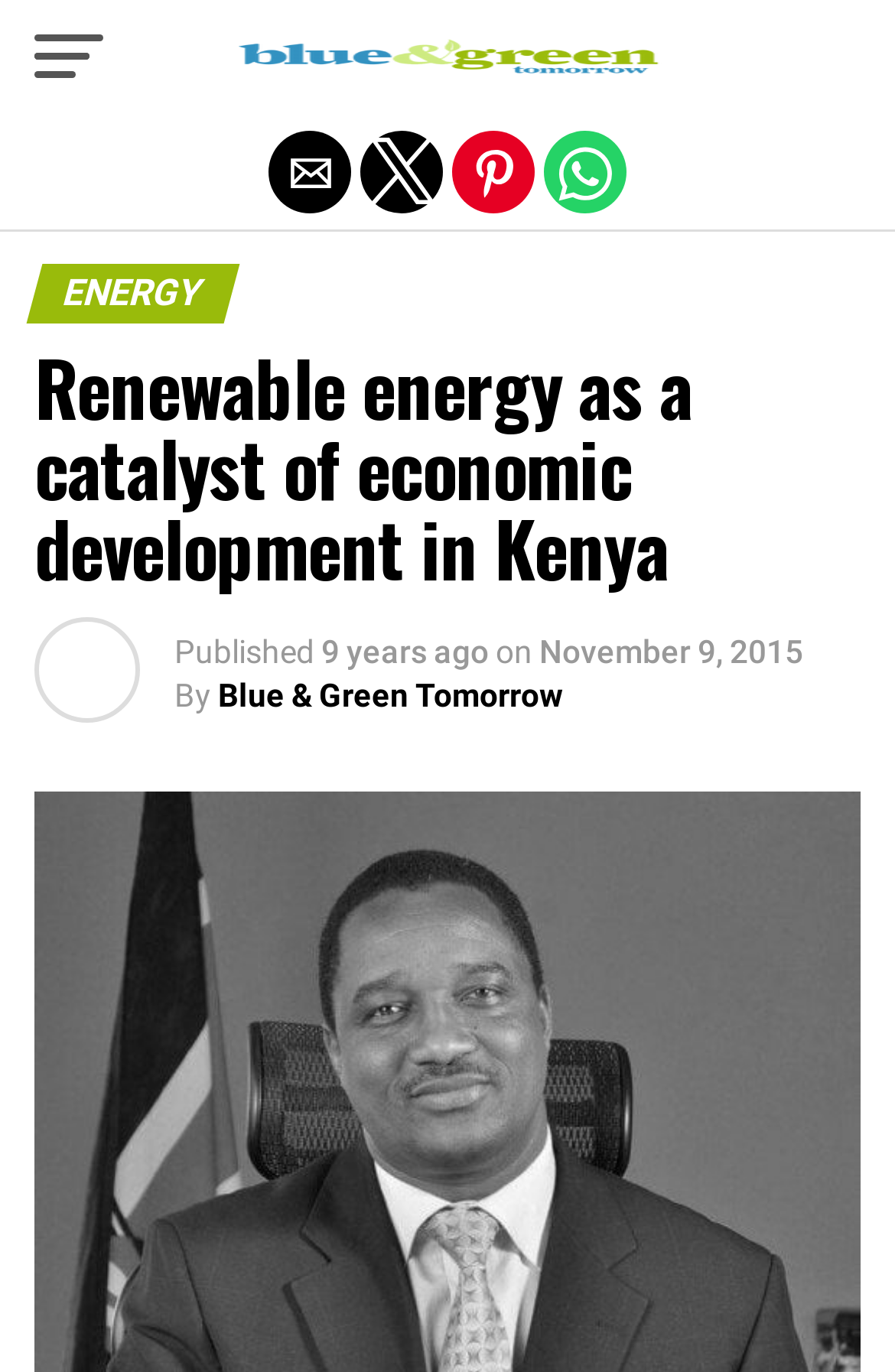Locate the bounding box coordinates of the area where you should click to accomplish the instruction: "Read the article published on November 9, 2015".

[0.603, 0.461, 0.897, 0.488]